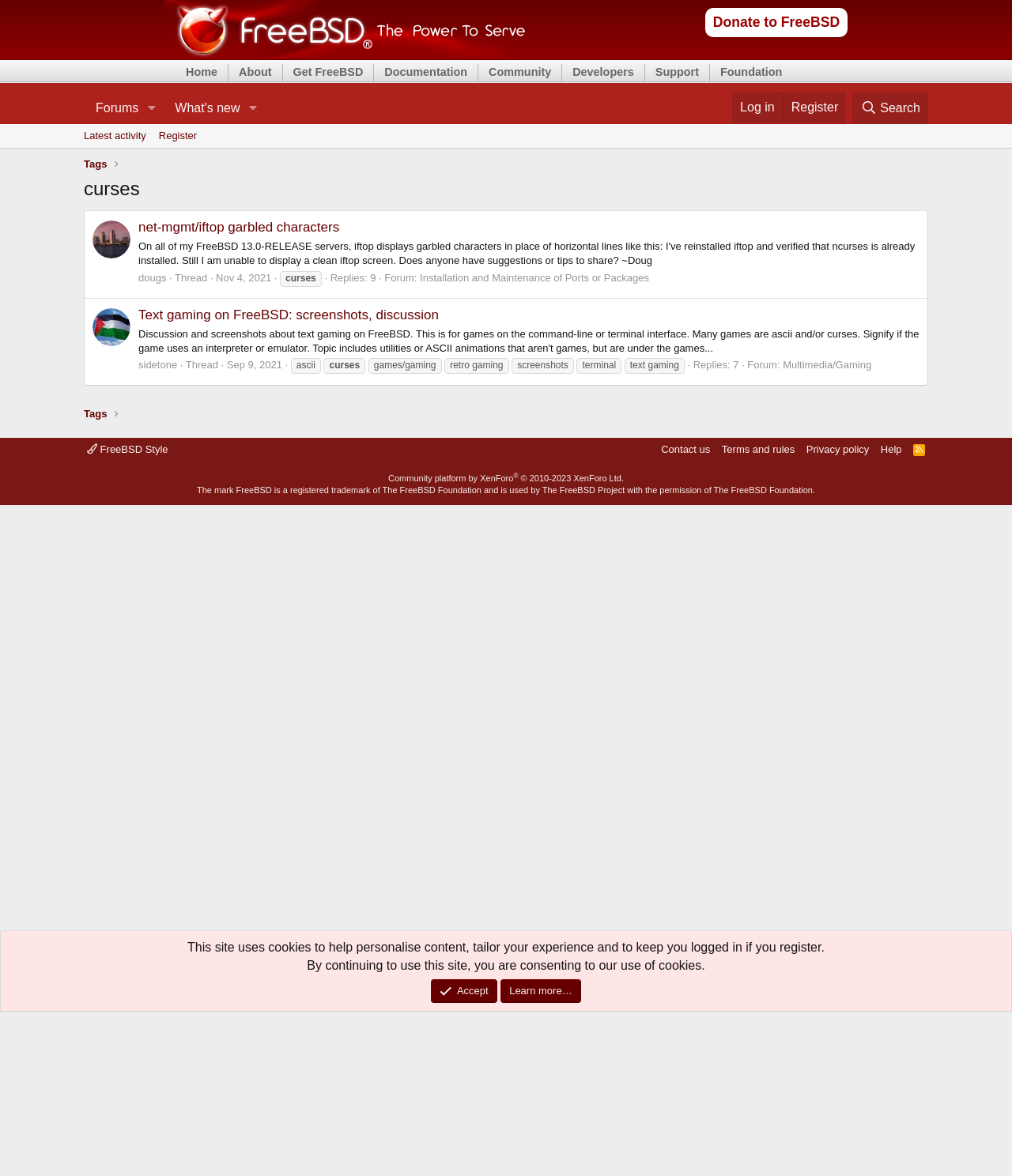Kindly determine the bounding box coordinates for the area that needs to be clicked to execute this instruction: "Click on the 'Forums' link".

[0.083, 0.08, 0.138, 0.105]